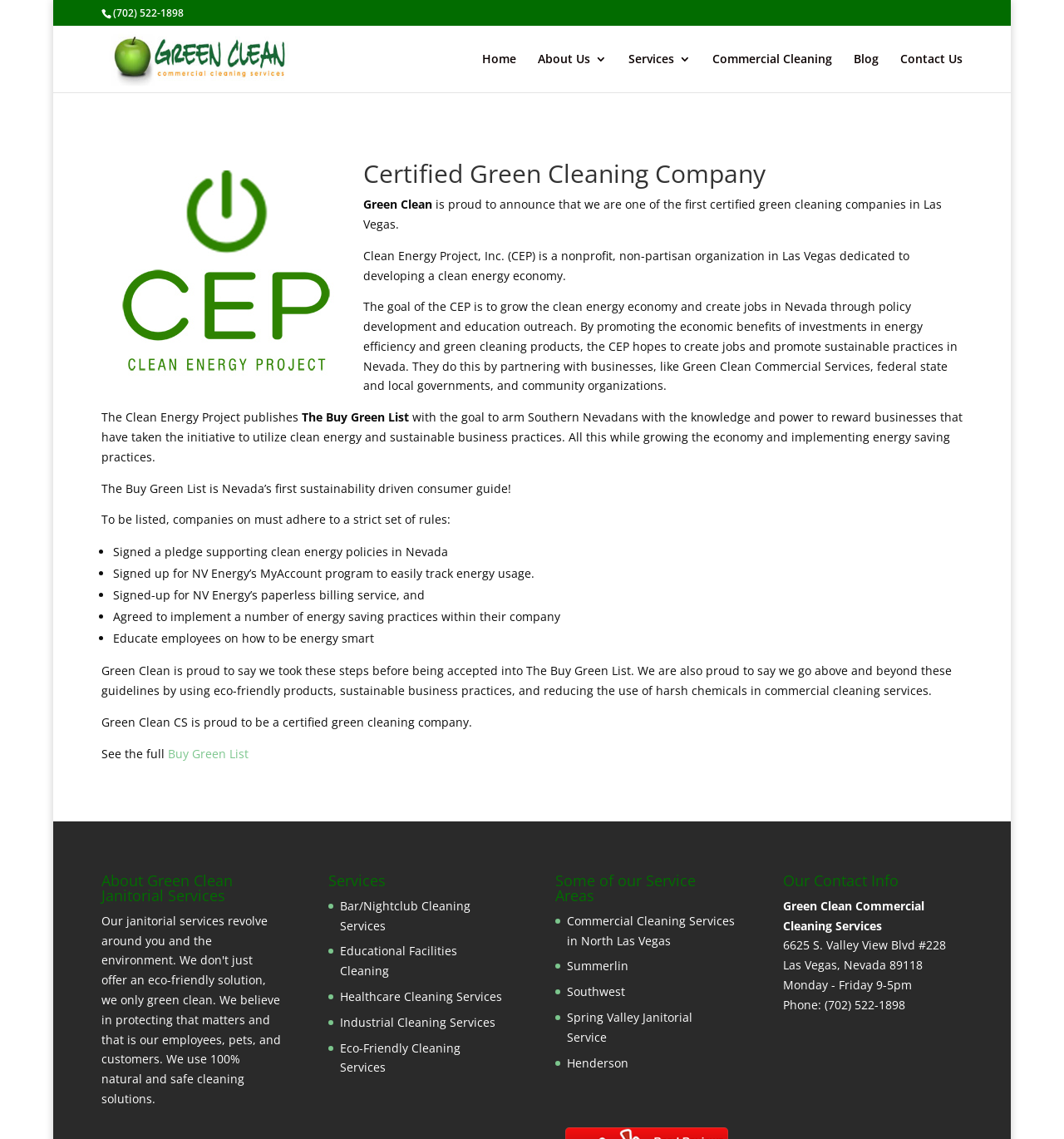Please specify the bounding box coordinates of the region to click in order to perform the following instruction: "Read the blog".

[0.803, 0.047, 0.826, 0.081]